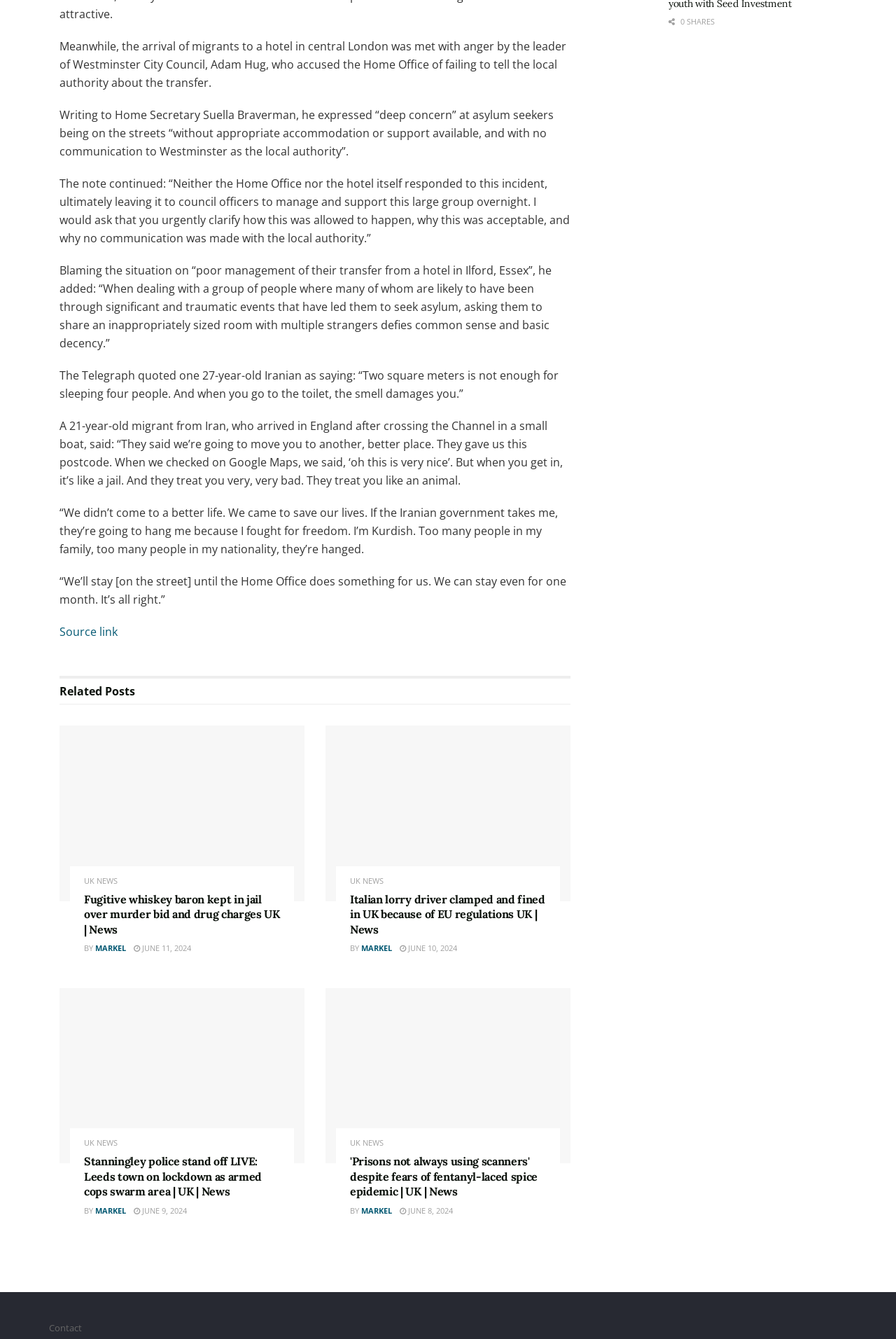Identify the bounding box coordinates of the part that should be clicked to carry out this instruction: "Click the 'Fugitive whiskey baron kept in jail over murder bid and drug charges UK | News' article".

[0.066, 0.542, 0.34, 0.673]